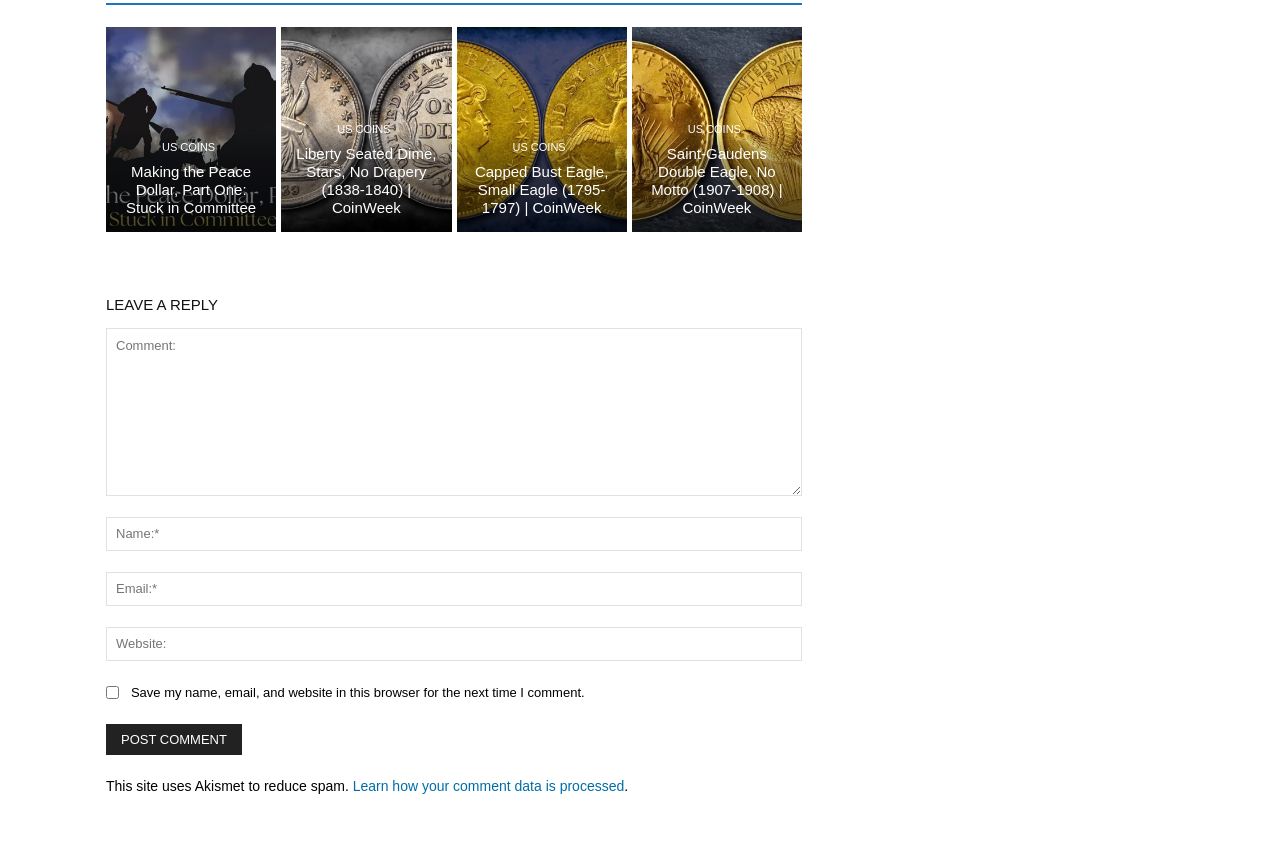Please answer the following question using a single word or phrase: 
How many coin types are listed on this webpage?

4